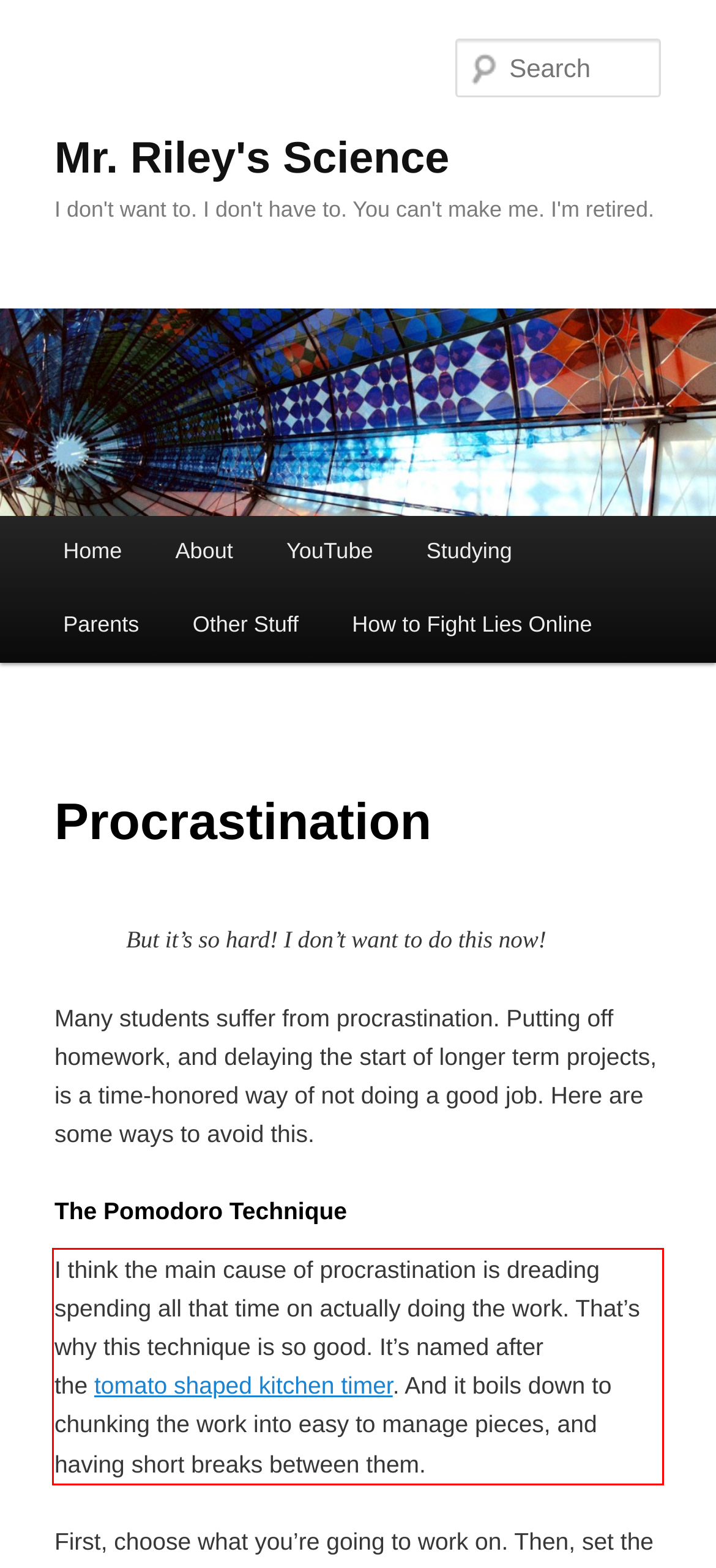With the provided screenshot of a webpage, locate the red bounding box and perform OCR to extract the text content inside it.

I think the main cause of procrastination is dreading spending all that time on actually doing the work. That’s why this technique is so good. It’s named after the tomato shaped kitchen timer. And it boils down to chunking the work into easy to manage pieces, and having short breaks between them.